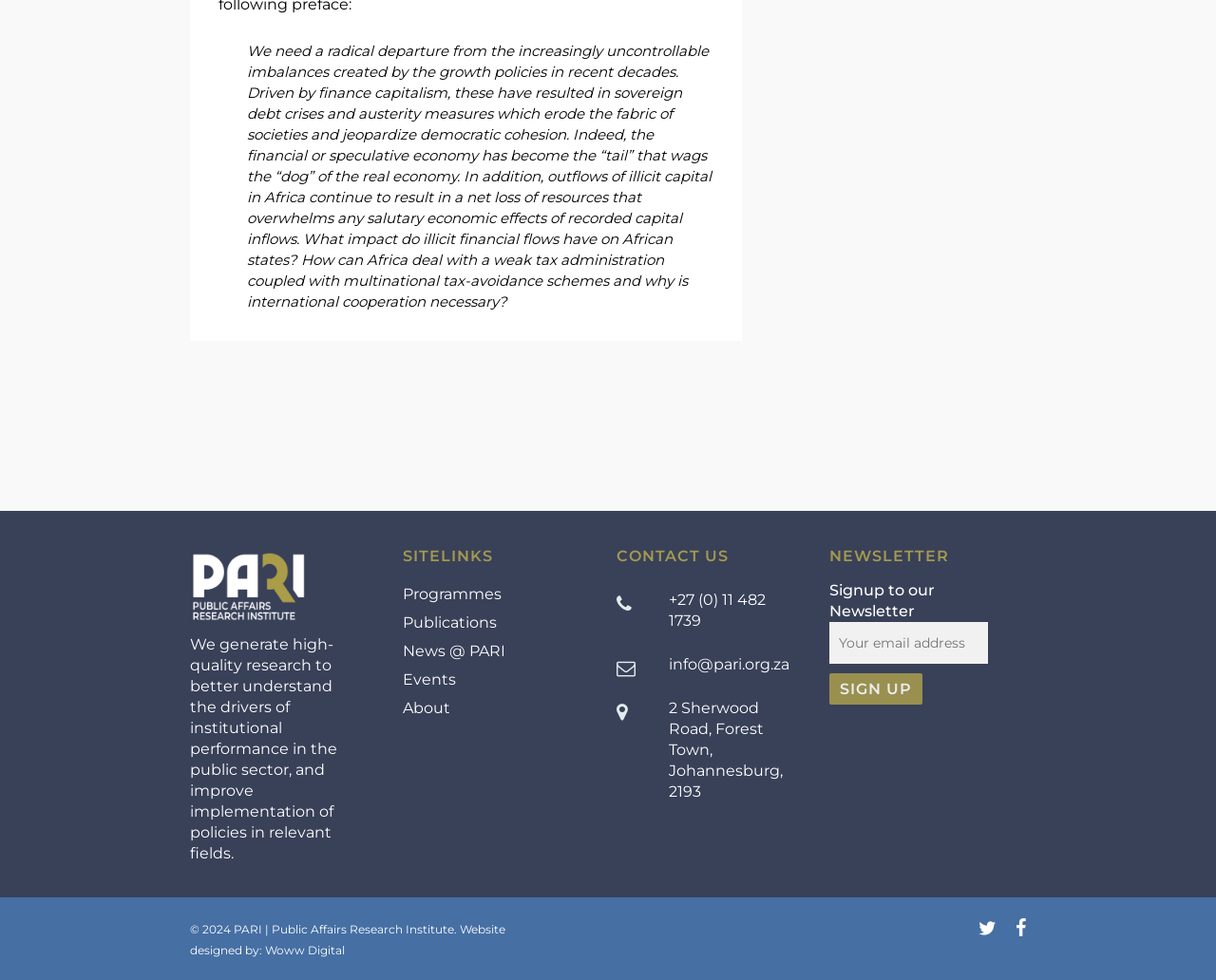Using the given element description, provide the bounding box coordinates (top-left x, top-left y, bottom-right x, bottom-right y) for the corresponding UI element in the screenshot: +27 (0) 11 482 1739

[0.55, 0.602, 0.63, 0.642]